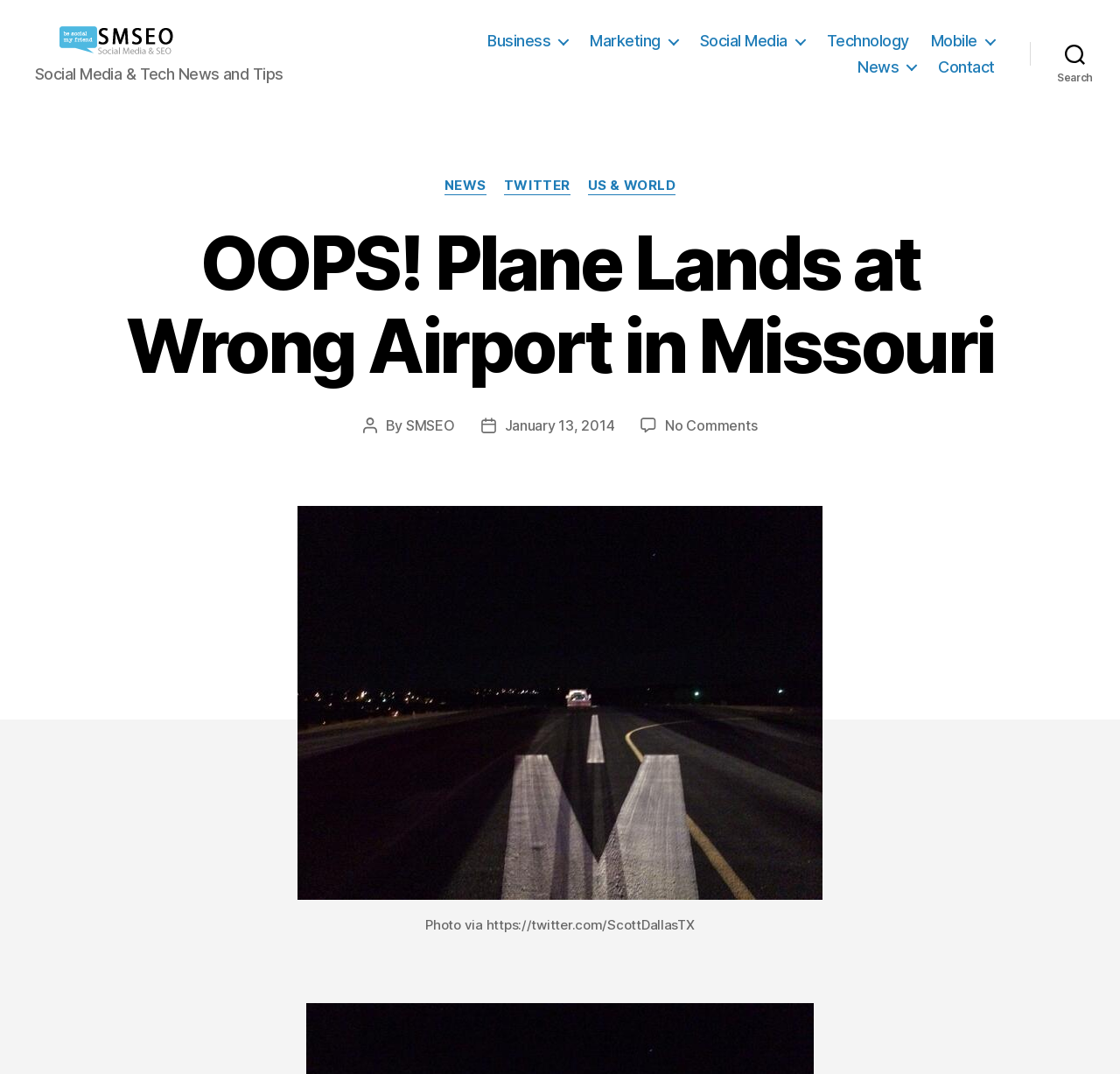How many categories are listed?
Provide a short answer using one word or a brief phrase based on the image.

6